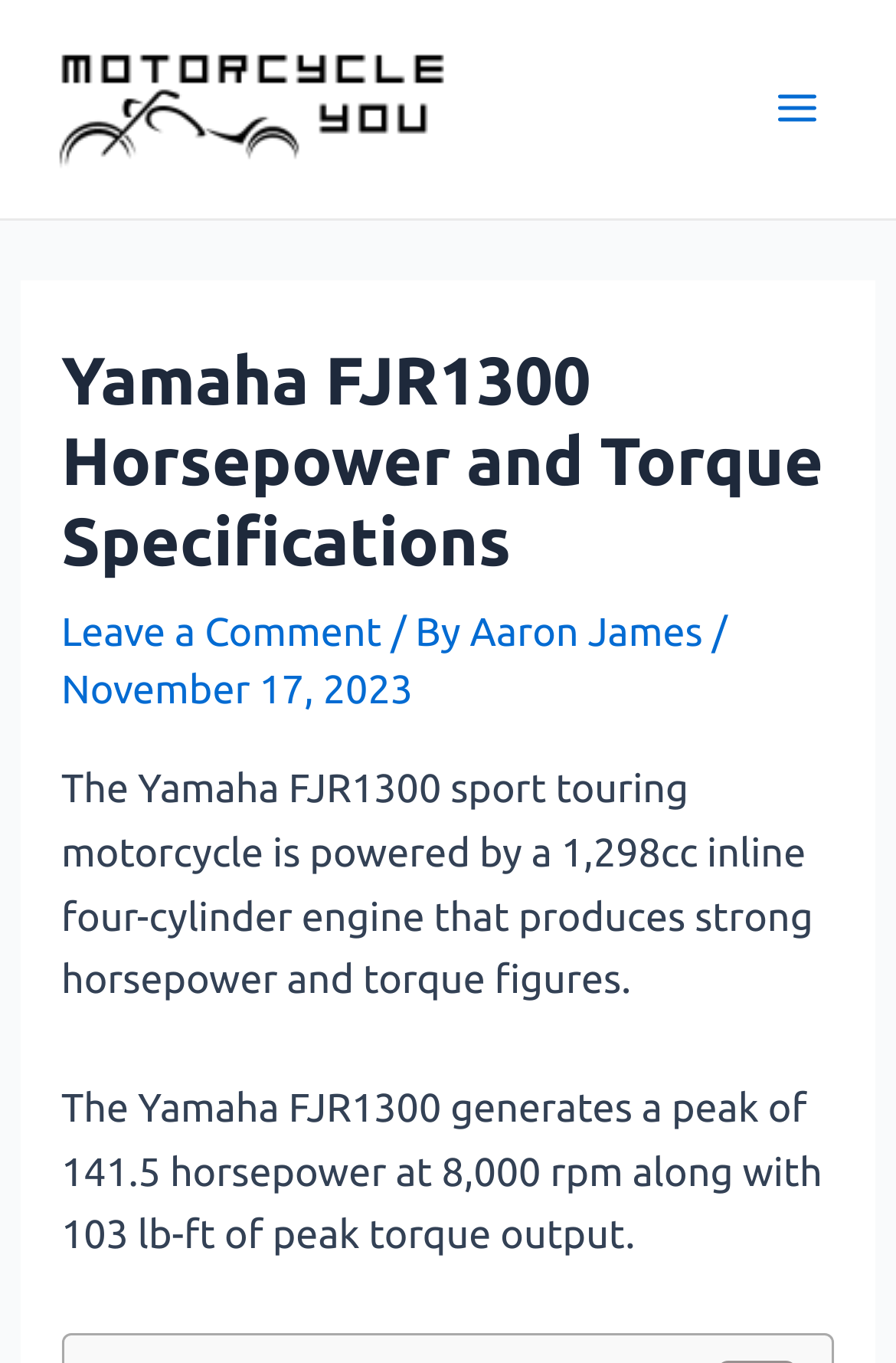Please examine the image and answer the question with a detailed explanation:
What is the peak horsepower of the Yamaha FJR1300?

The webpage states that the Yamaha FJR1300 generates a peak of 141.5 horsepower at 8,000 rpm, which can be found in the static text section.